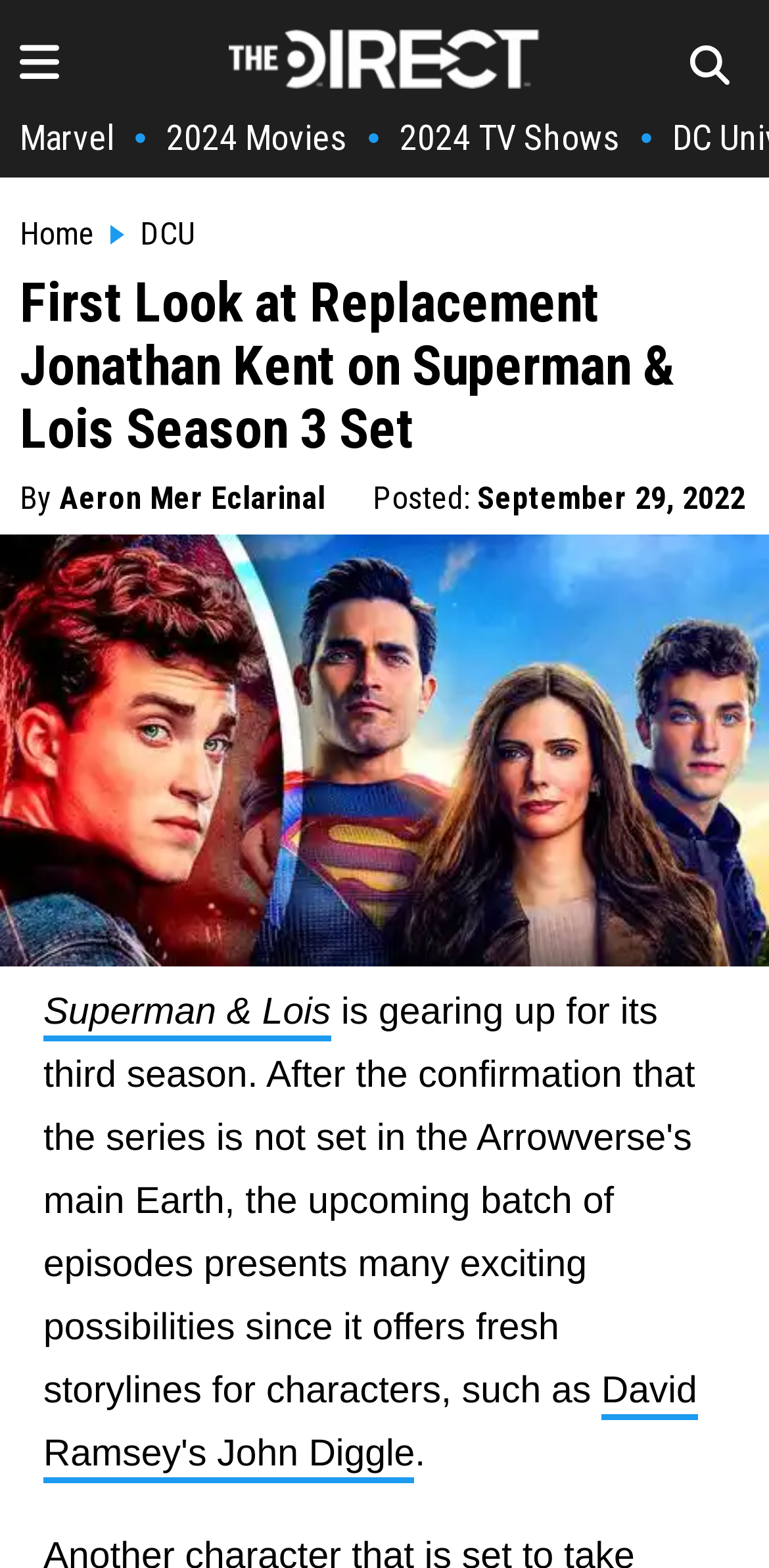Refer to the image and provide a thorough answer to this question:
What is the name of the character in the TV show?

I found the answer by looking at the heading of the webpage which mentions 'Replacement Jonathan Kent on Superman & Lois Season 3 Set'.